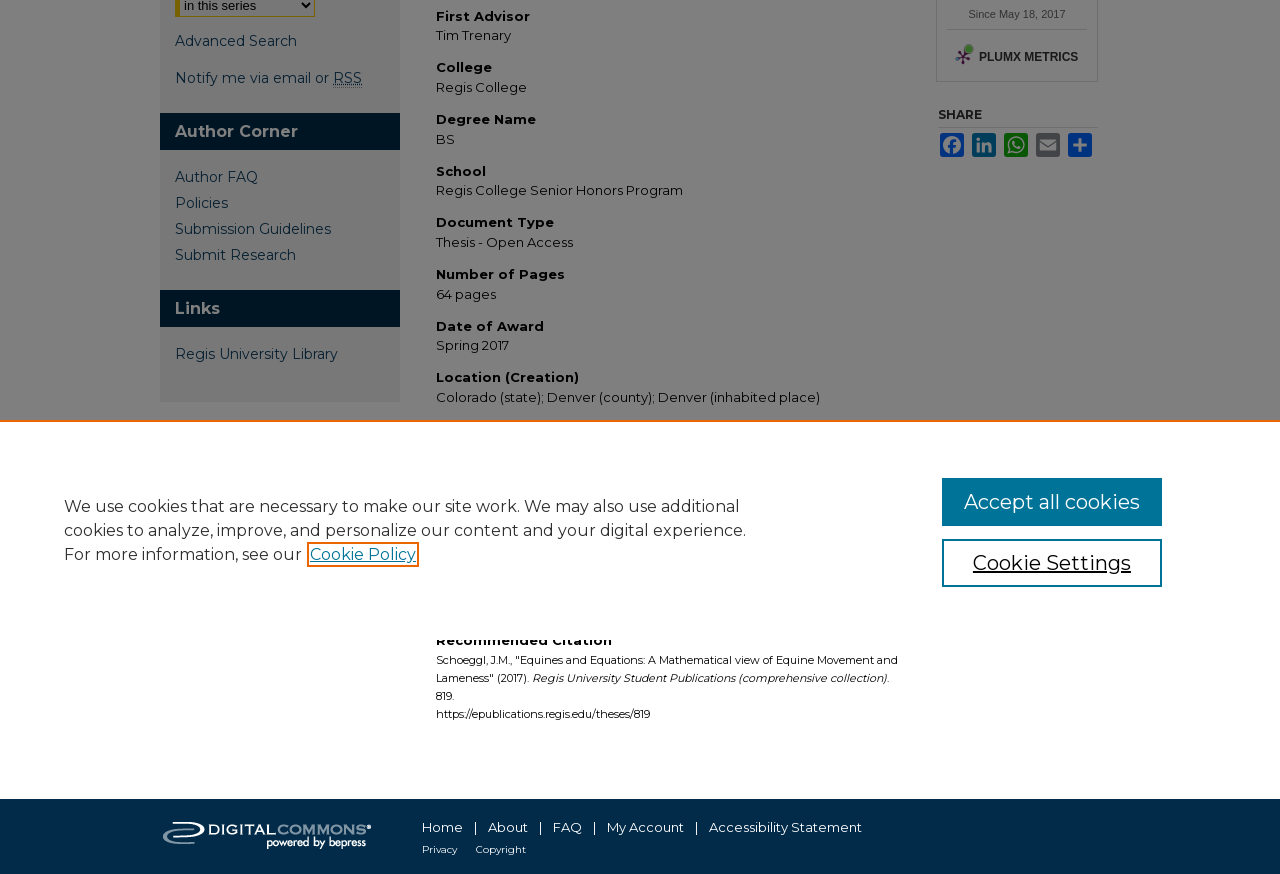Using the description "Accept all cookies", predict the bounding box of the relevant HTML element.

[0.736, 0.547, 0.908, 0.602]